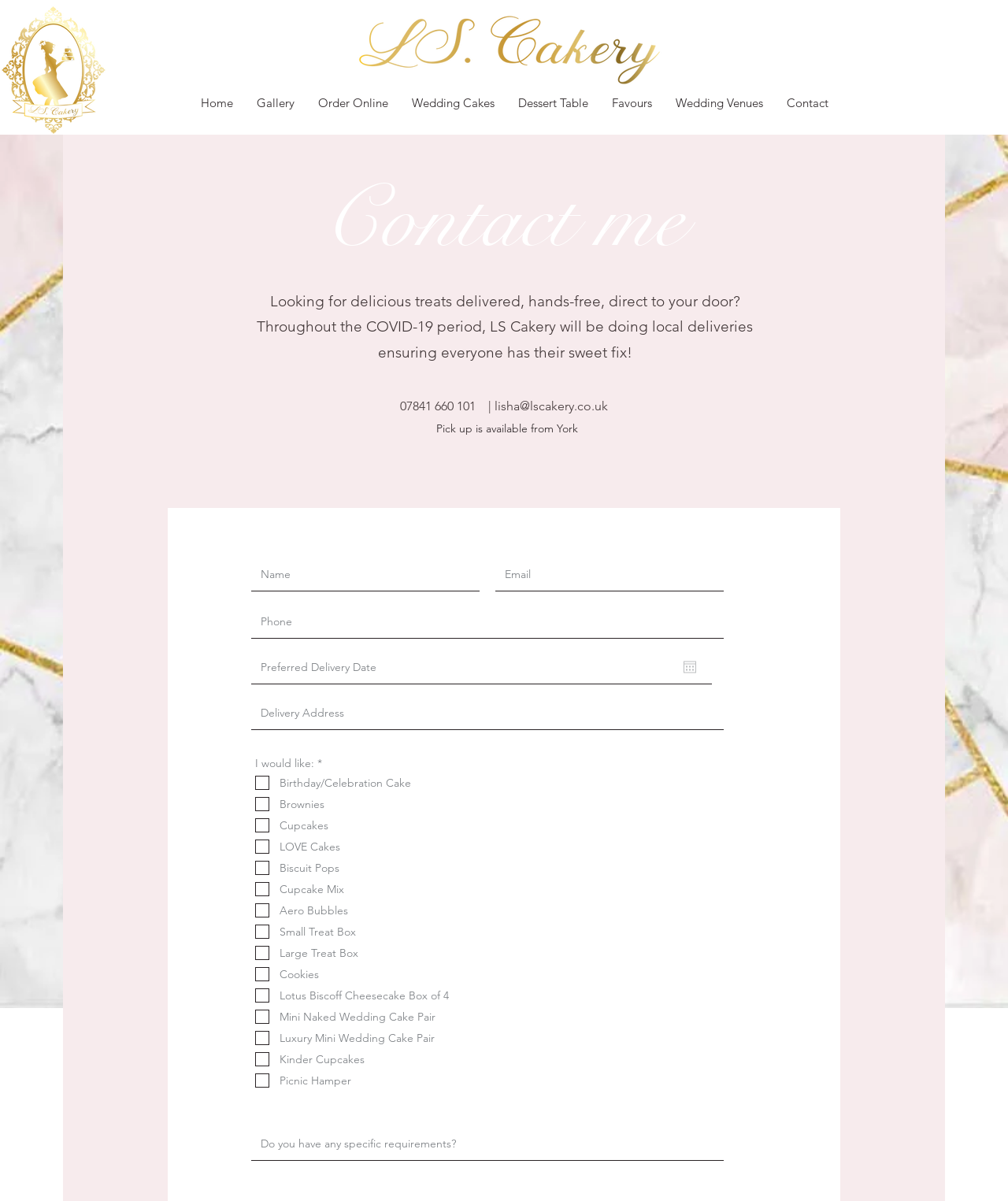Is the 'Email' textbox required?
Refer to the image and respond with a one-word or short-phrase answer.

Yes